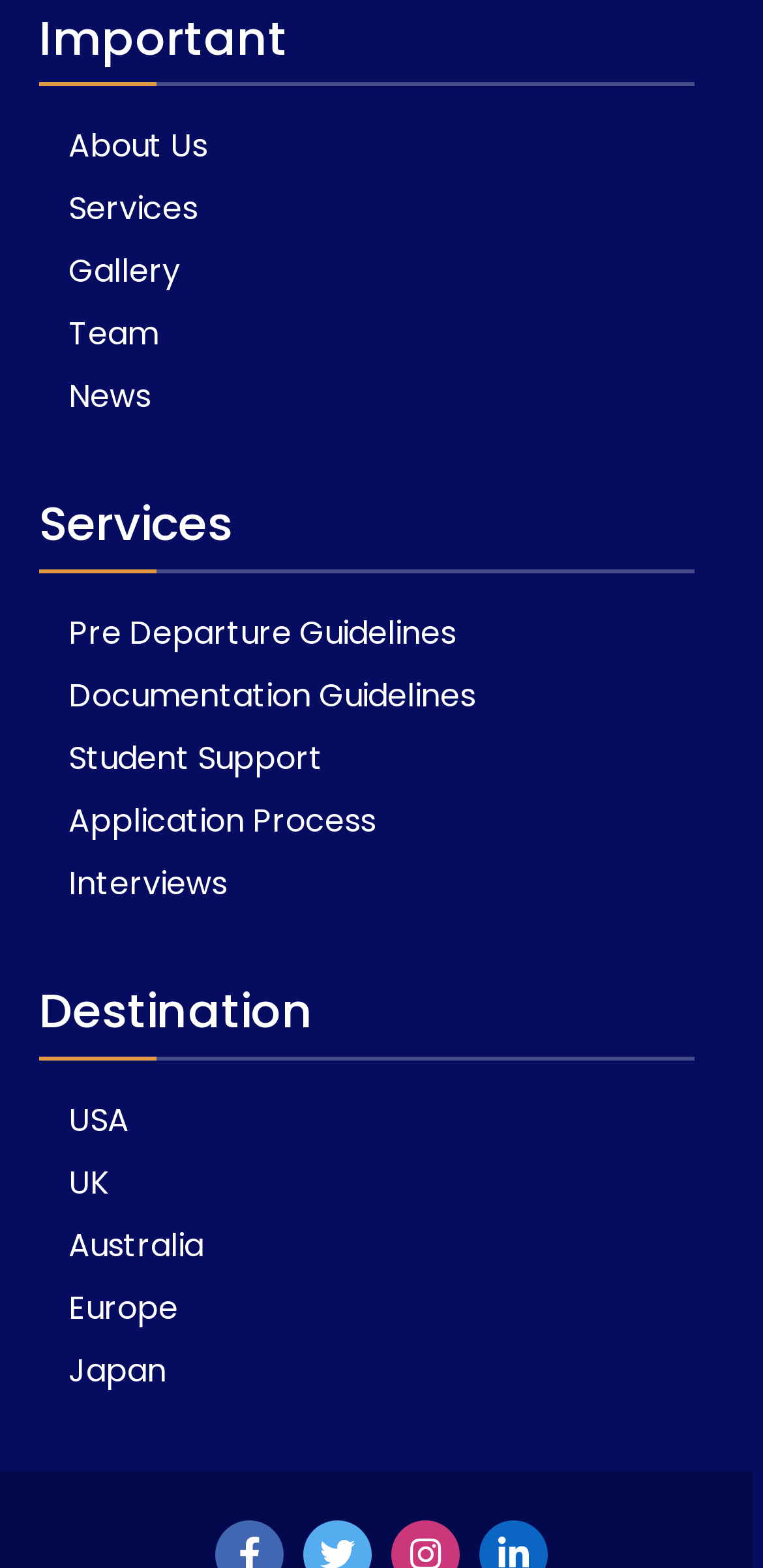Please identify the bounding box coordinates of the clickable area that will allow you to execute the instruction: "Learn about Student Support".

[0.09, 0.469, 0.423, 0.498]